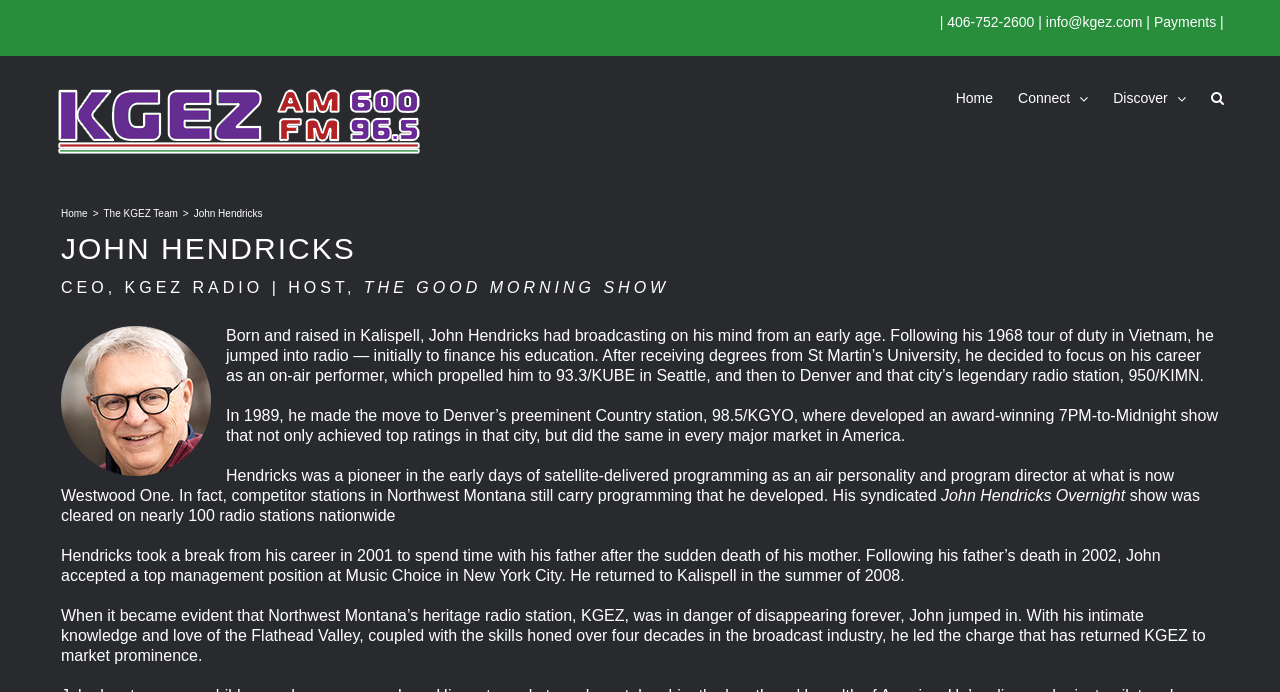Please find and report the bounding box coordinates of the element to click in order to perform the following action: "Send an email to the radio station". The coordinates should be expressed as four float numbers between 0 and 1, in the format [left, top, right, bottom].

[0.817, 0.02, 0.893, 0.043]